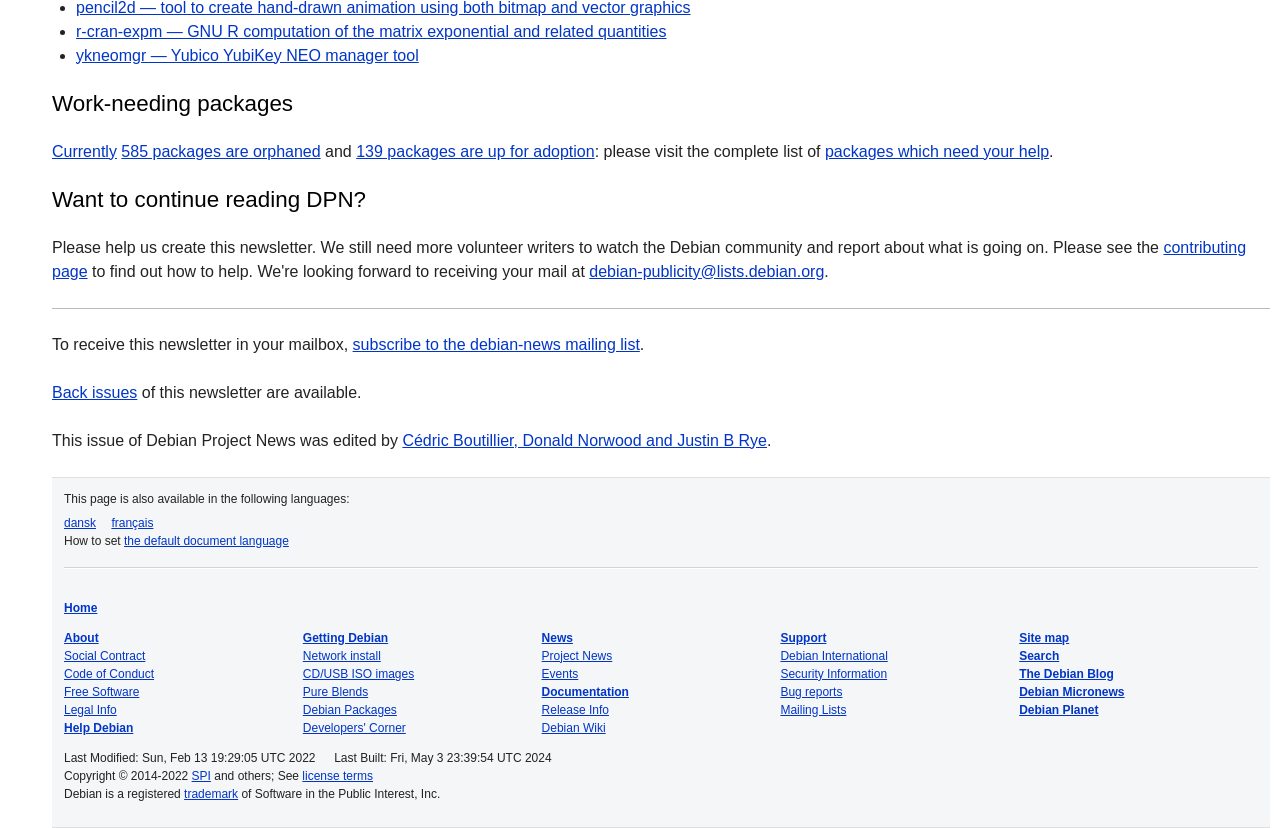Locate the bounding box coordinates of the clickable region necessary to complete the following instruction: "subscribe to the debian-news mailing list". Provide the coordinates in the format of four float numbers between 0 and 1, i.e., [left, top, right, bottom].

[0.275, 0.405, 0.5, 0.426]